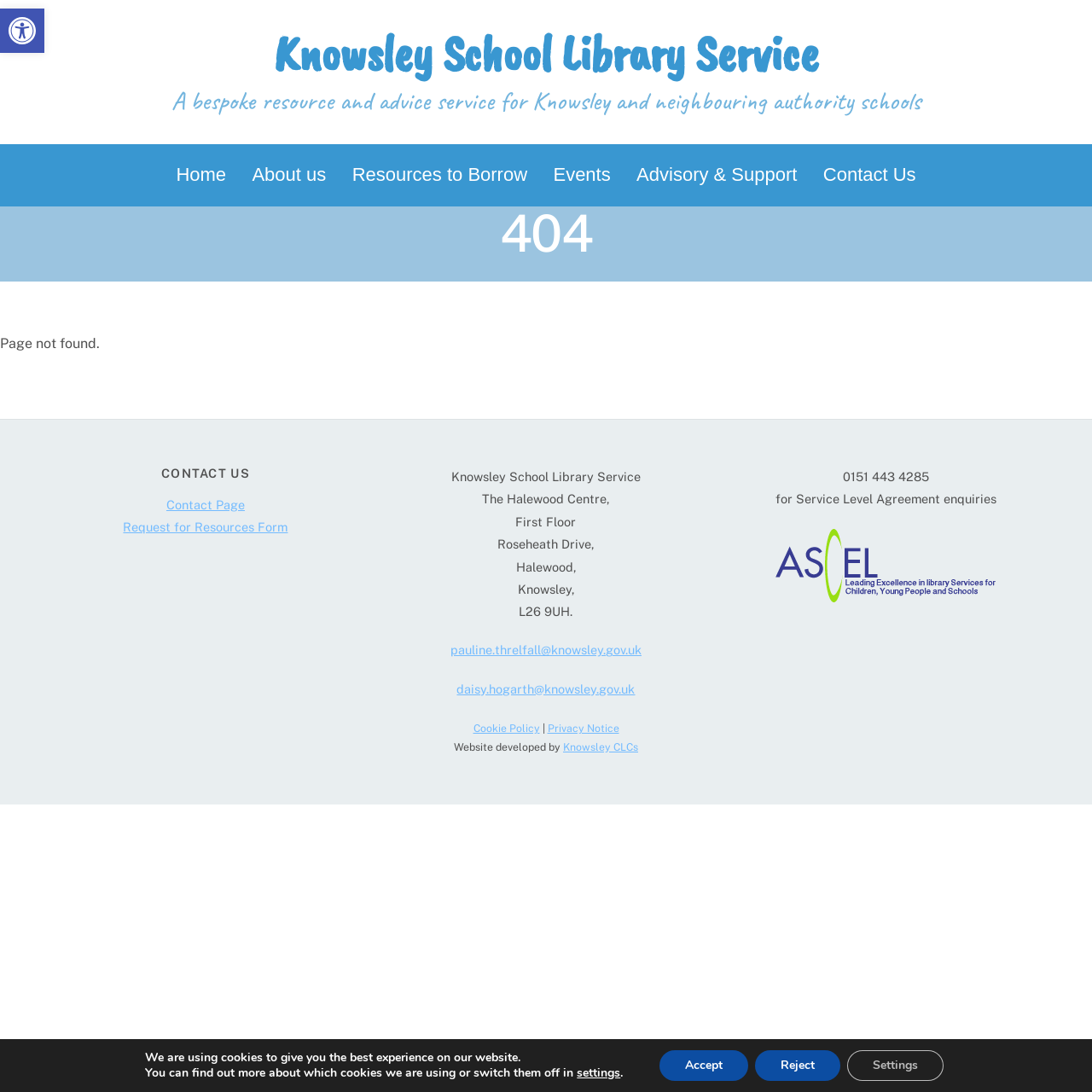Provide a brief response to the question below using a single word or phrase: 
What is the name of the library service?

Knowsley School Library Service